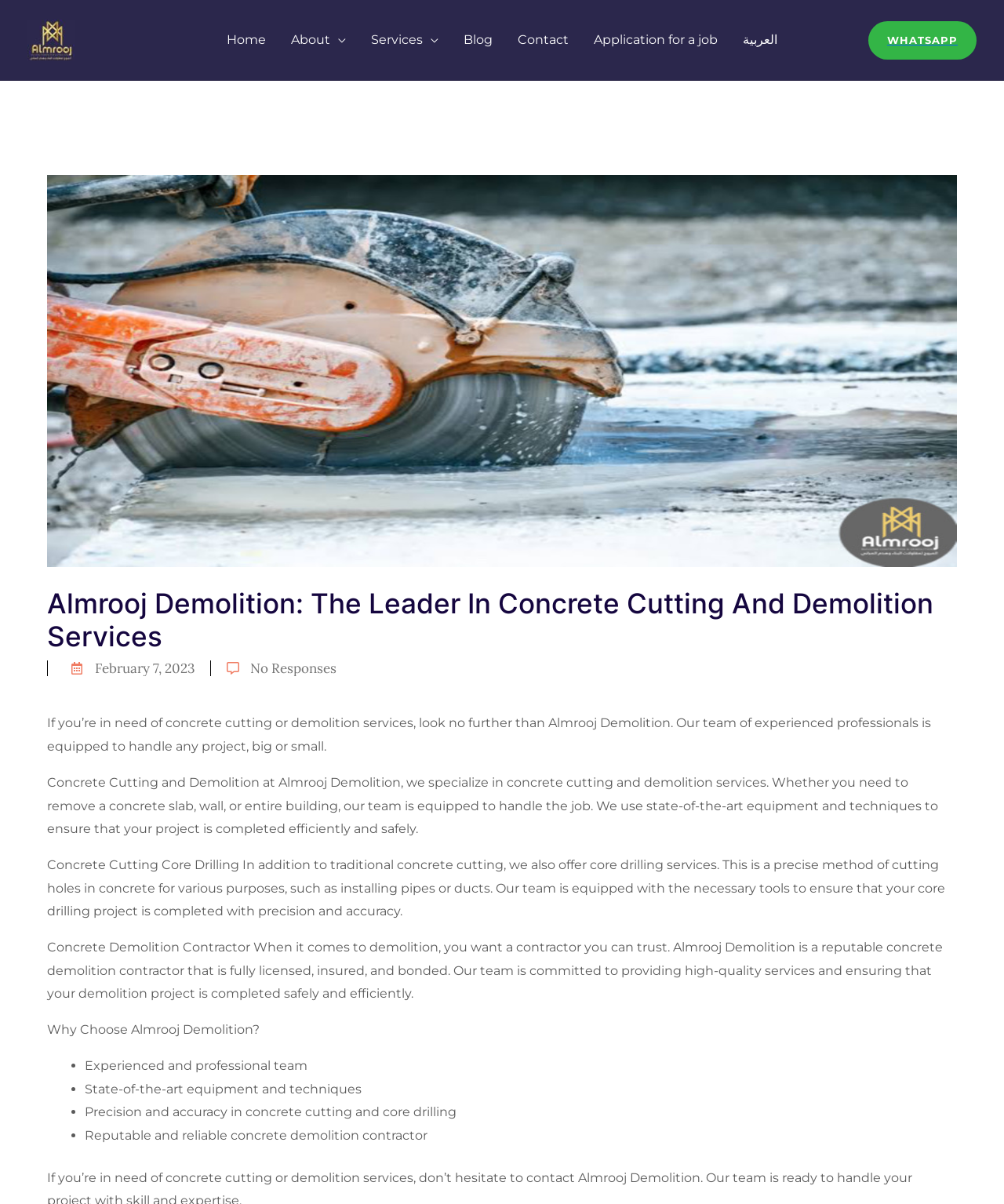Please reply with a single word or brief phrase to the question: 
What services does Almrooj Demolition offer?

Concrete cutting and demolition